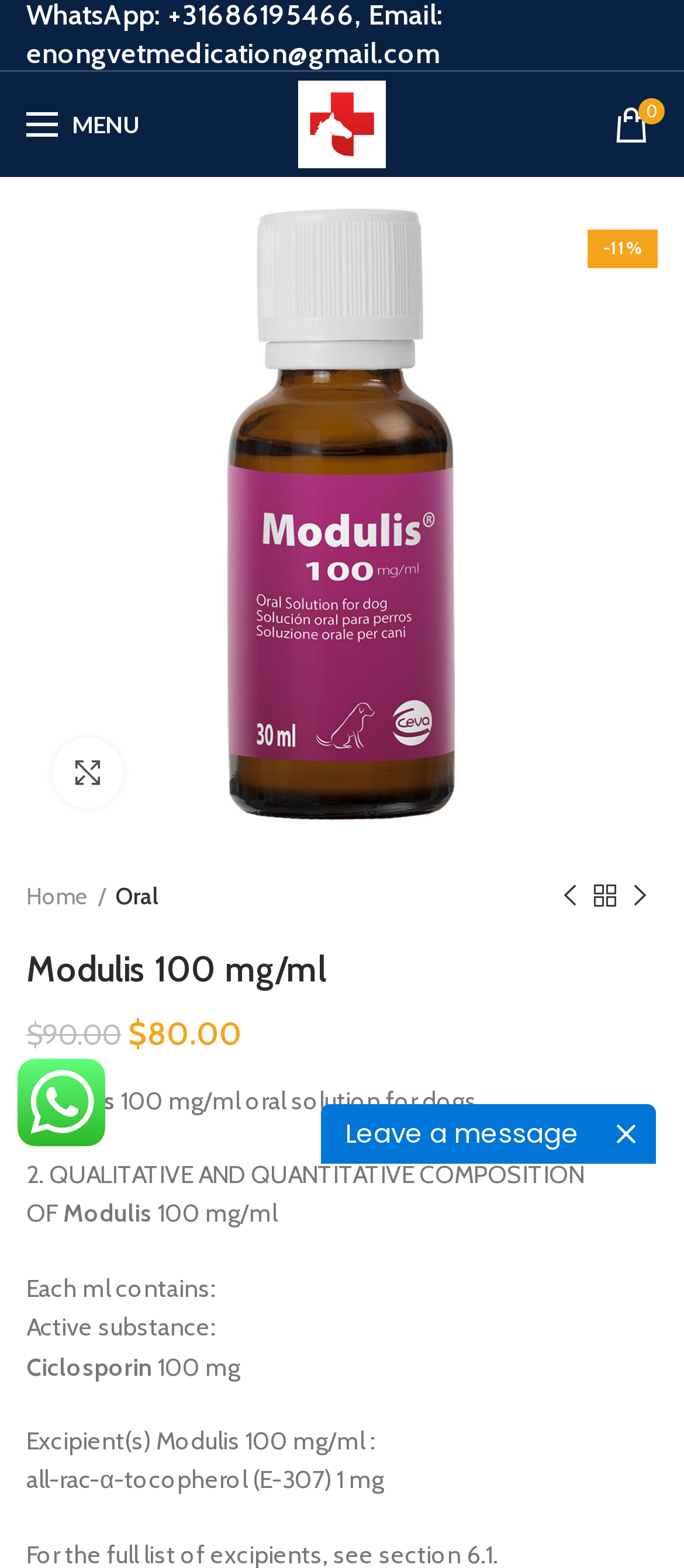Using the element description provided, determine the bounding box coordinates in the format (top-left x, top-left y, bottom-right x, bottom-right y). Ensure that all values are floating point numbers between 0 and 1. Element description: Previous product

[0.808, 0.56, 0.859, 0.582]